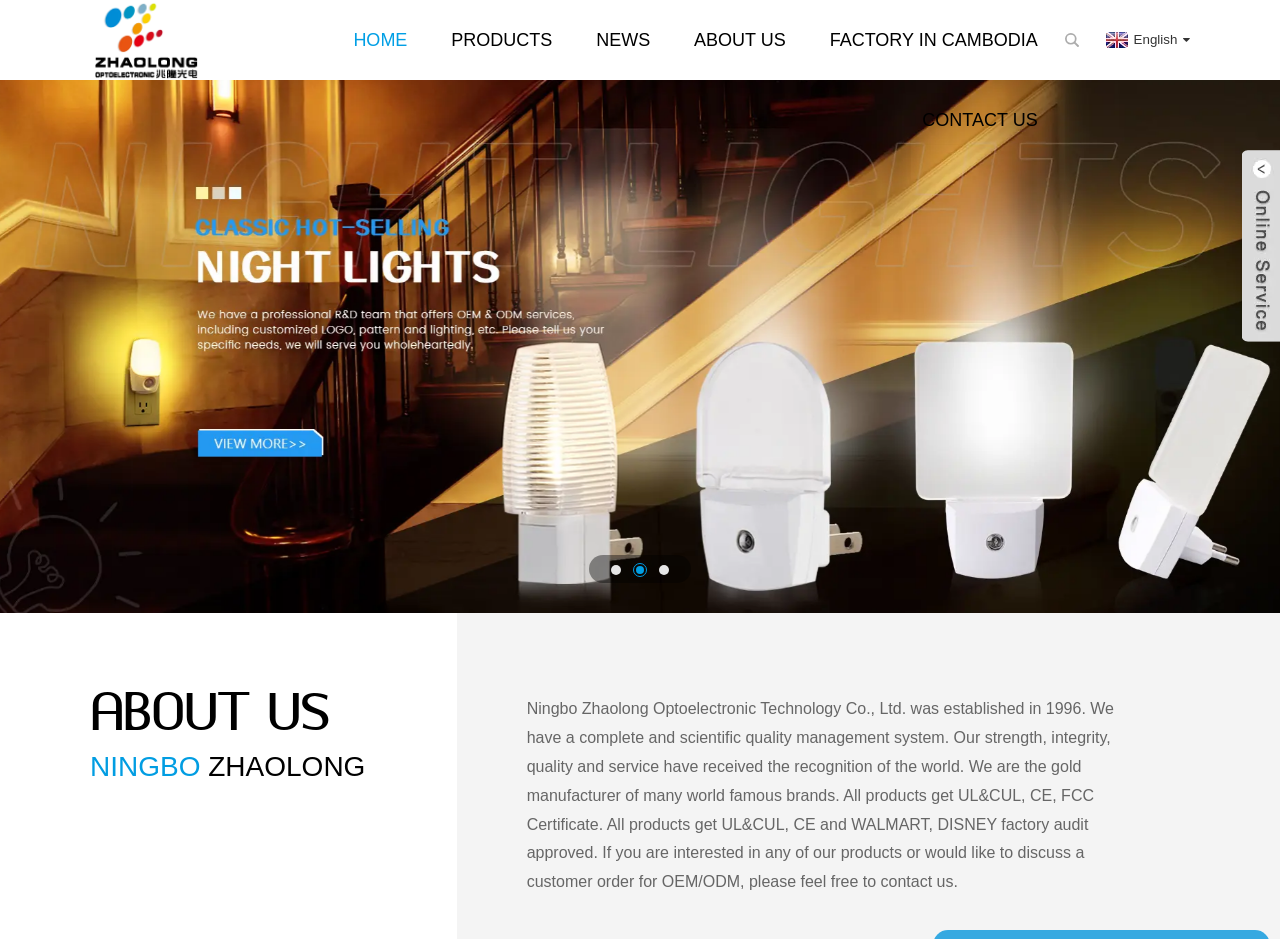Identify the bounding box coordinates of the element that should be clicked to fulfill this task: "View the ABOUT US page". The coordinates should be provided as four float numbers between 0 and 1, i.e., [left, top, right, bottom].

[0.542, 0.0, 0.614, 0.085]